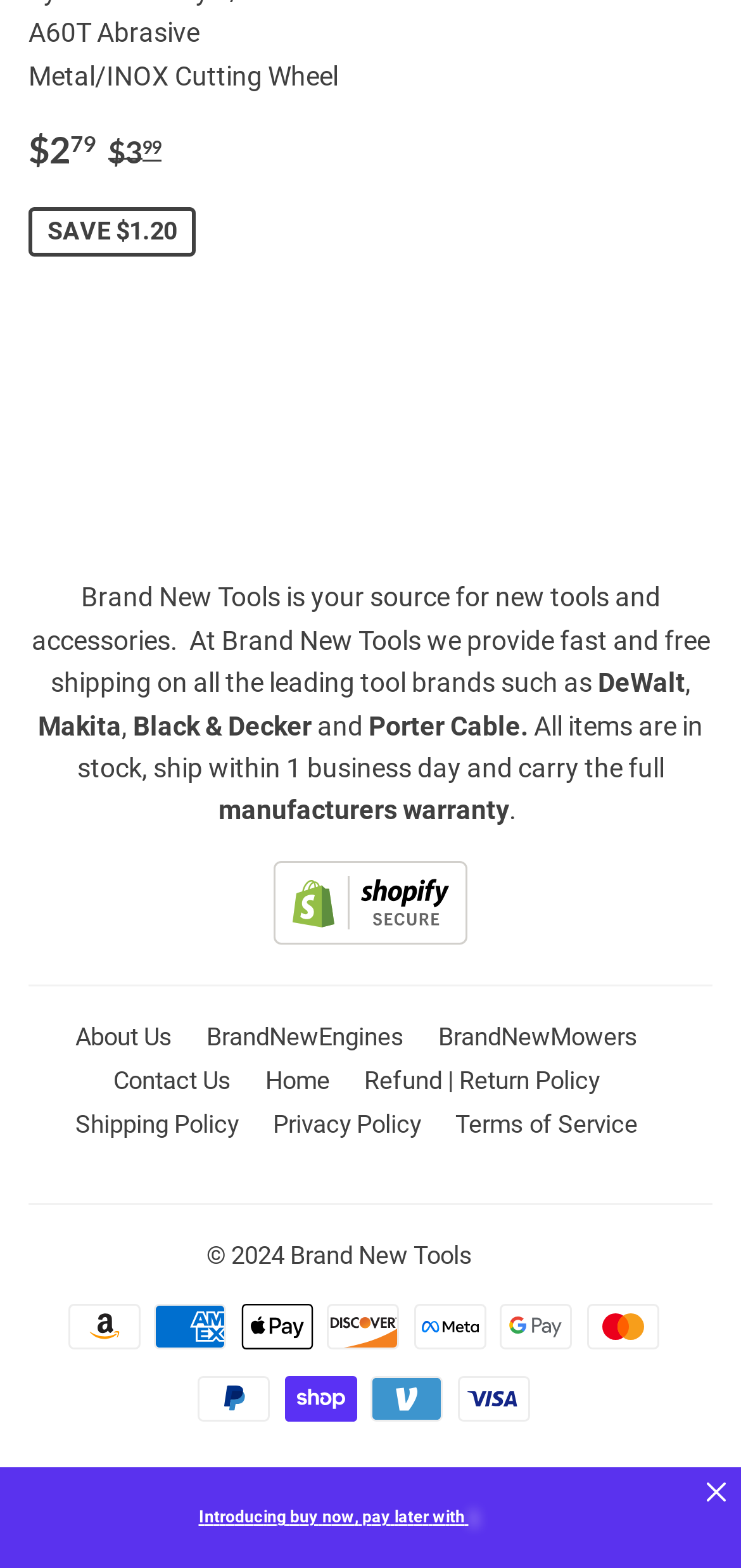Bounding box coordinates are specified in the format (top-left x, top-left y, bottom-right x, bottom-right y). All values are floating point numbers bounded between 0 and 1. Please provide the bounding box coordinate of the region this sentence describes: Privacy Policy

[0.368, 0.708, 0.568, 0.726]